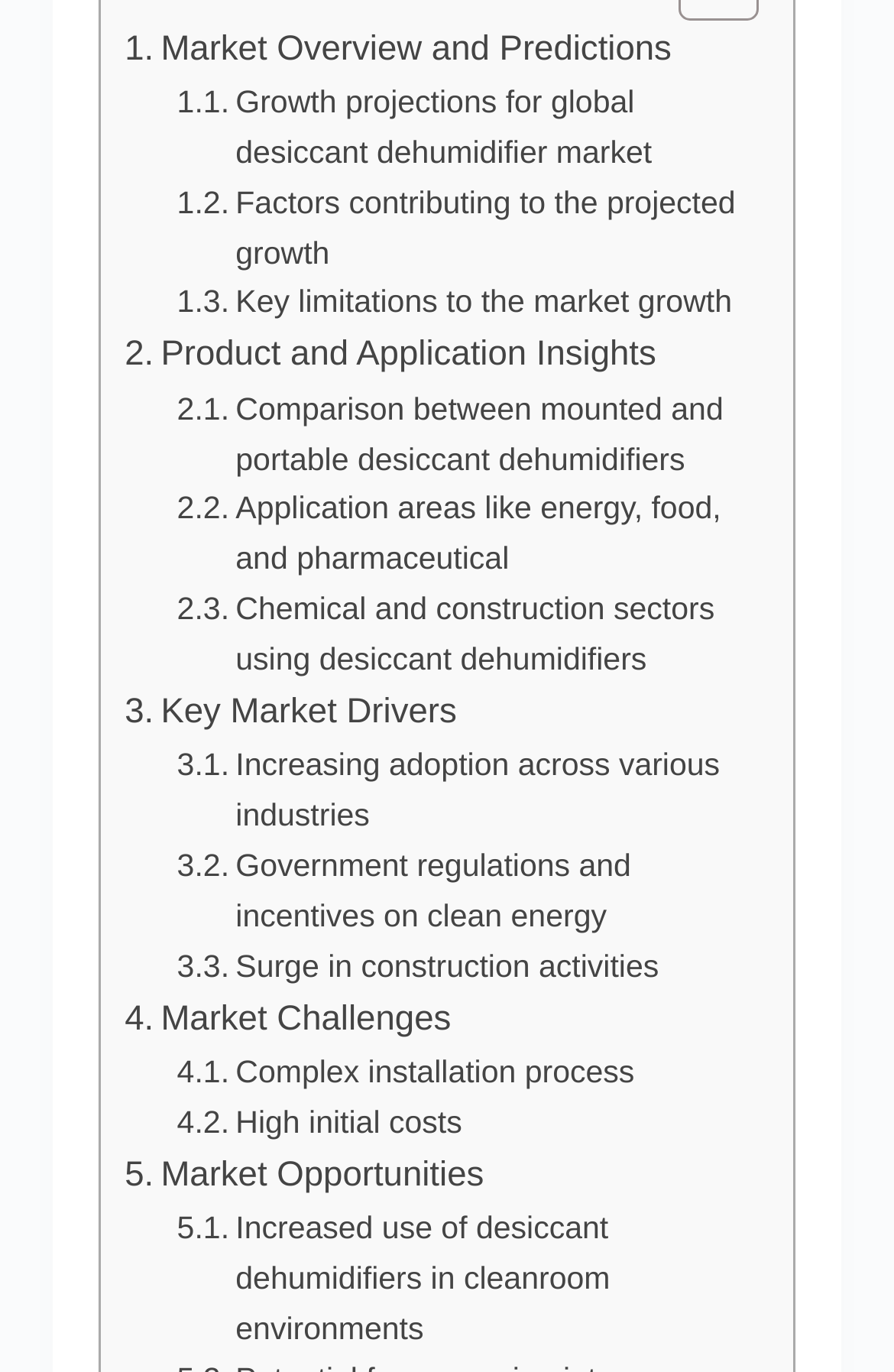Please specify the bounding box coordinates of the clickable section necessary to execute the following command: "View market overview and predictions".

[0.14, 0.016, 0.751, 0.057]